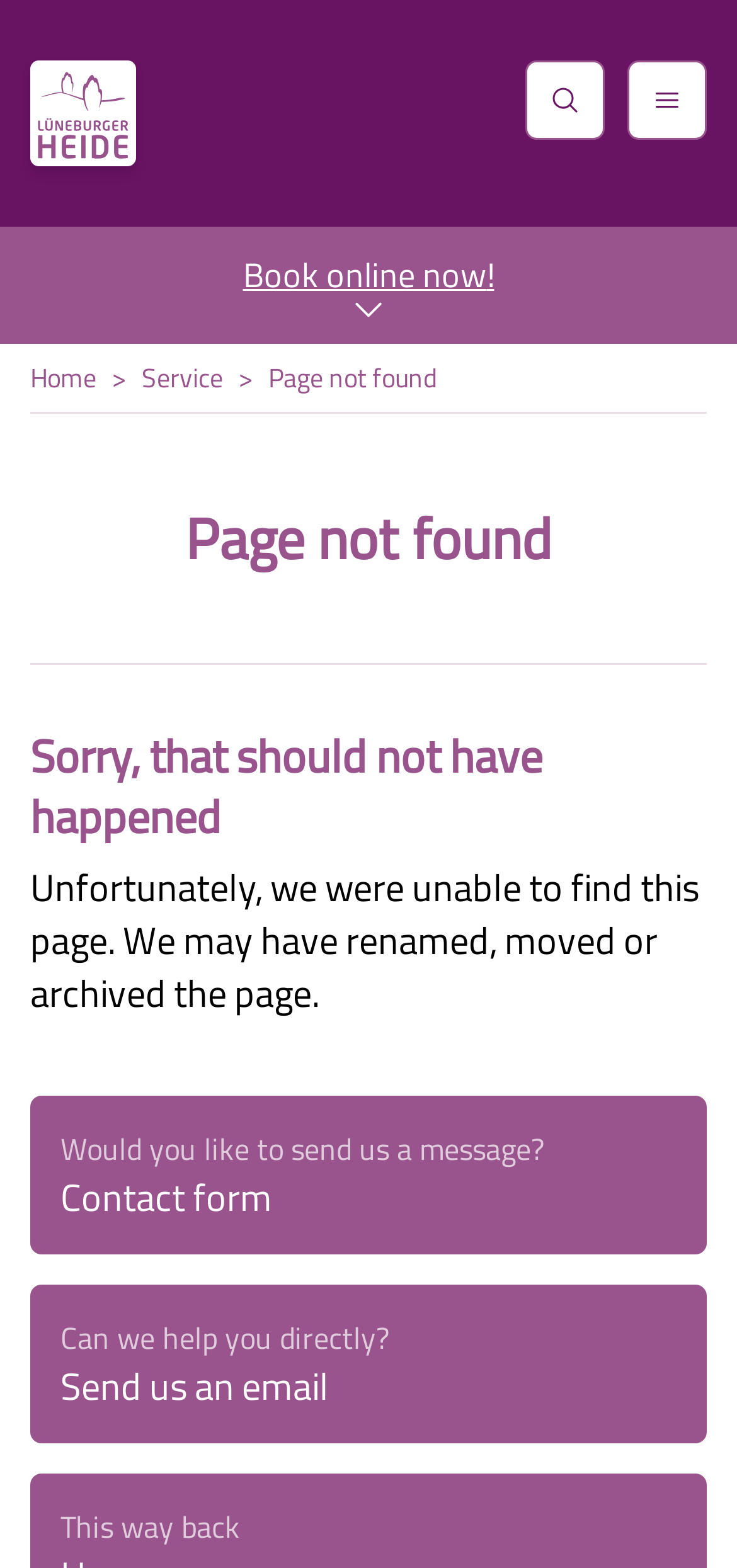Answer the following query with a single word or phrase:
What information do I need to provide to search for accommodations?

Location, Arrival, Departure, Persons